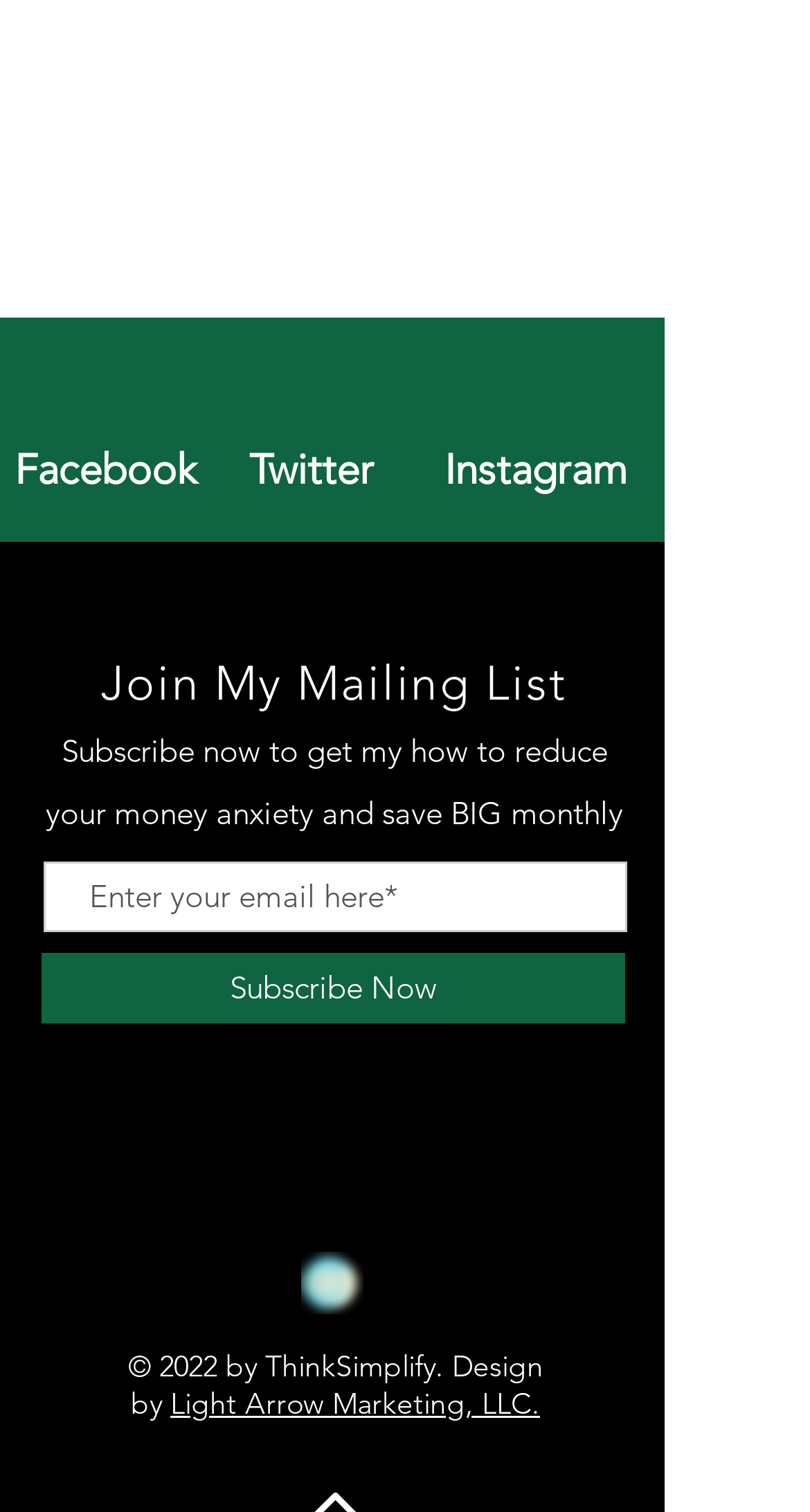Please provide a brief answer to the following inquiry using a single word or phrase:
What is the company name mentioned in the footer?

Light Arrow Marketing, LLC